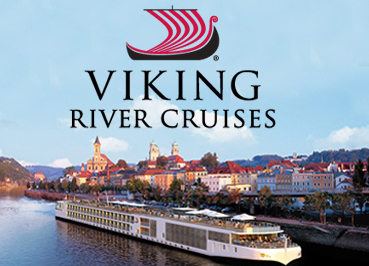What is the river cruise ship surrounded by?
Based on the visual information, provide a detailed and comprehensive answer.

The river cruise ship is gliding along tranquil waters, surrounded by picturesque architecture and rolling hills, creating a serene and peaceful atmosphere.